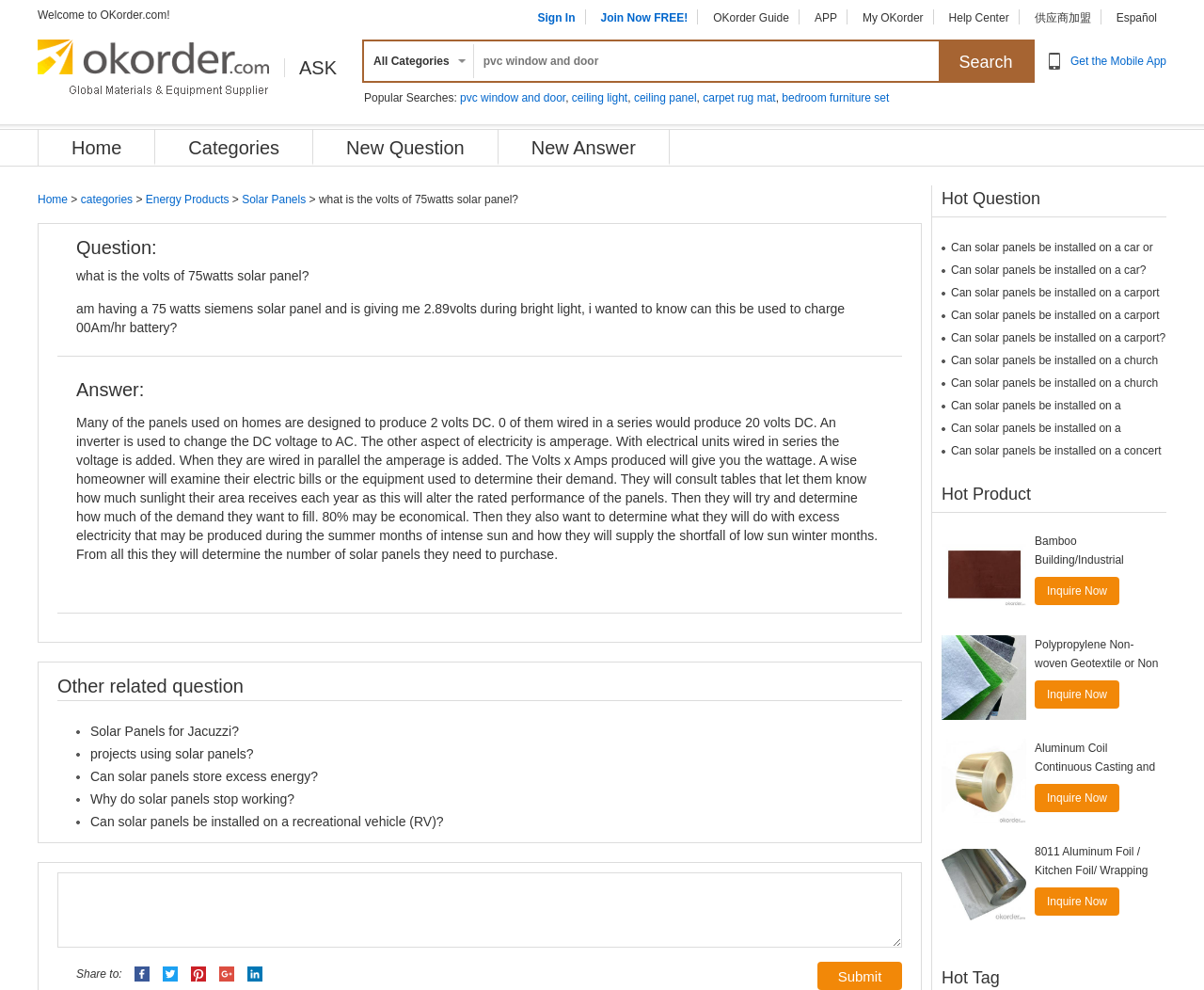Please identify the webpage's heading and generate its text content.

what is the volts of 75watts solar panel?